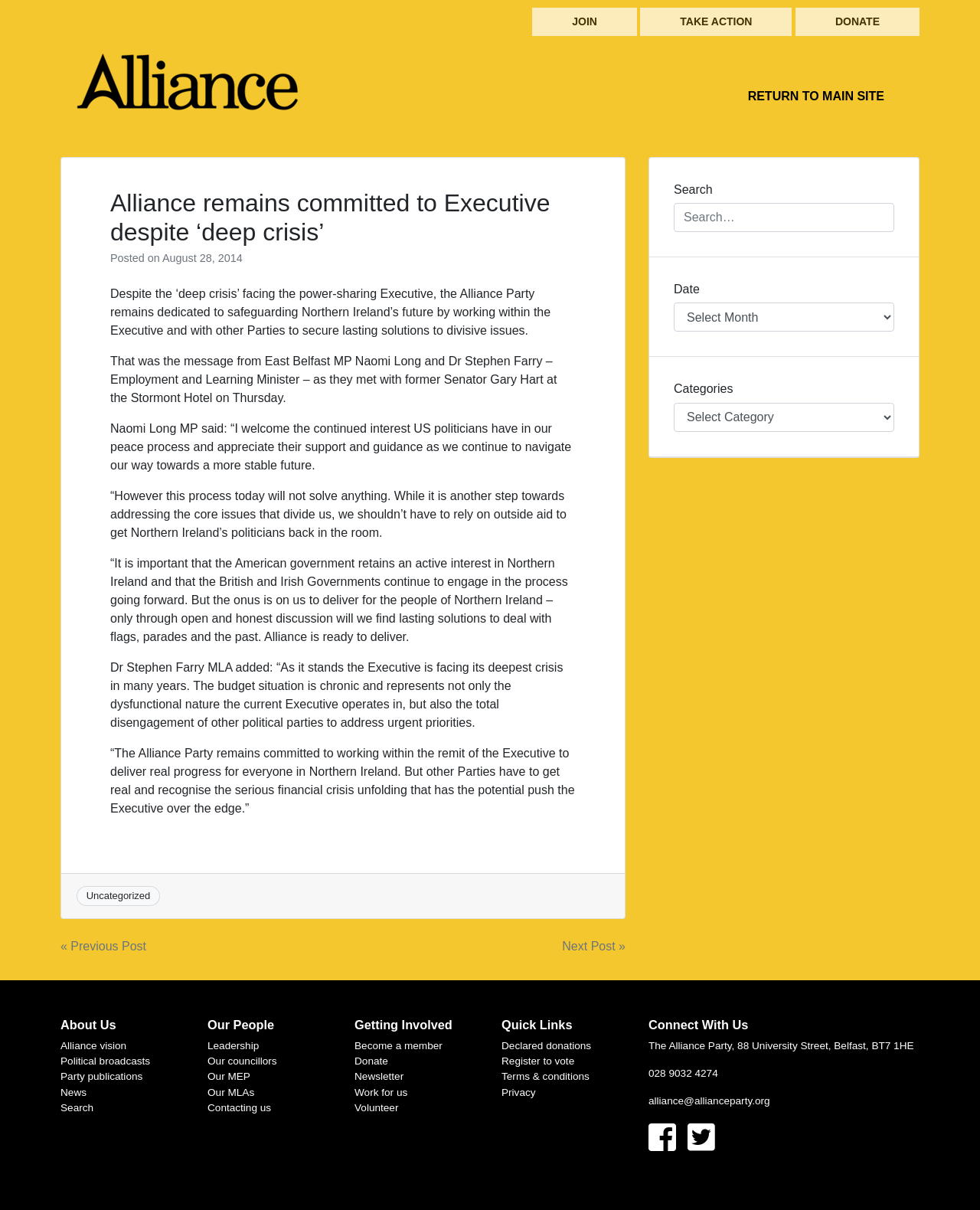What is the date mentioned in the article?
With the help of the image, please provide a detailed response to the question.

The article mentions the date August 28, 2014, as the date when East Belfast MP Naomi Long and Dr Stephen Farry, Employment and Learning Minister, met with former Senator Gary Hart at the Stormont Hotel.